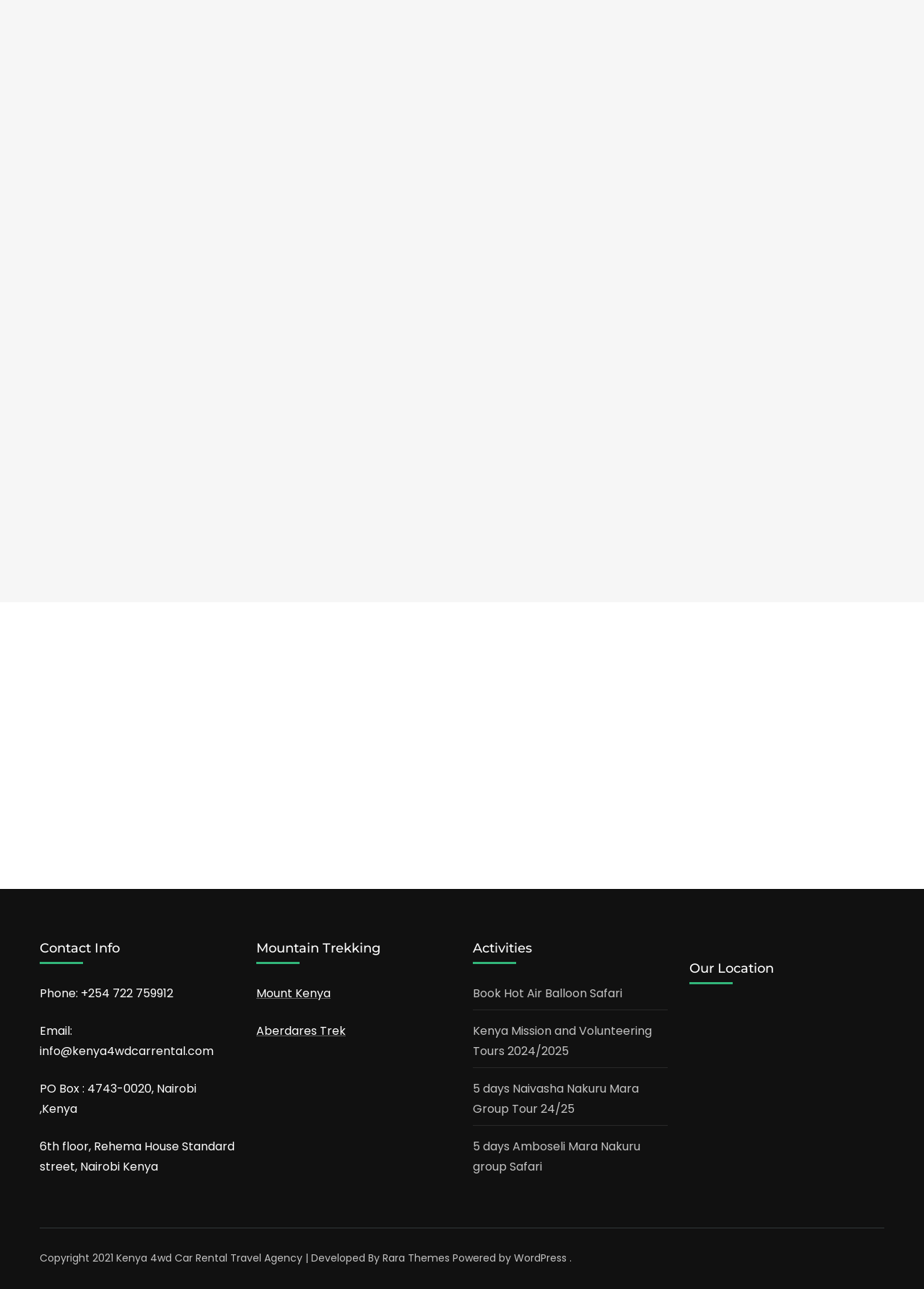Locate the bounding box coordinates of the area where you should click to accomplish the instruction: "View Mount Kenya trekking information".

[0.277, 0.764, 0.358, 0.777]